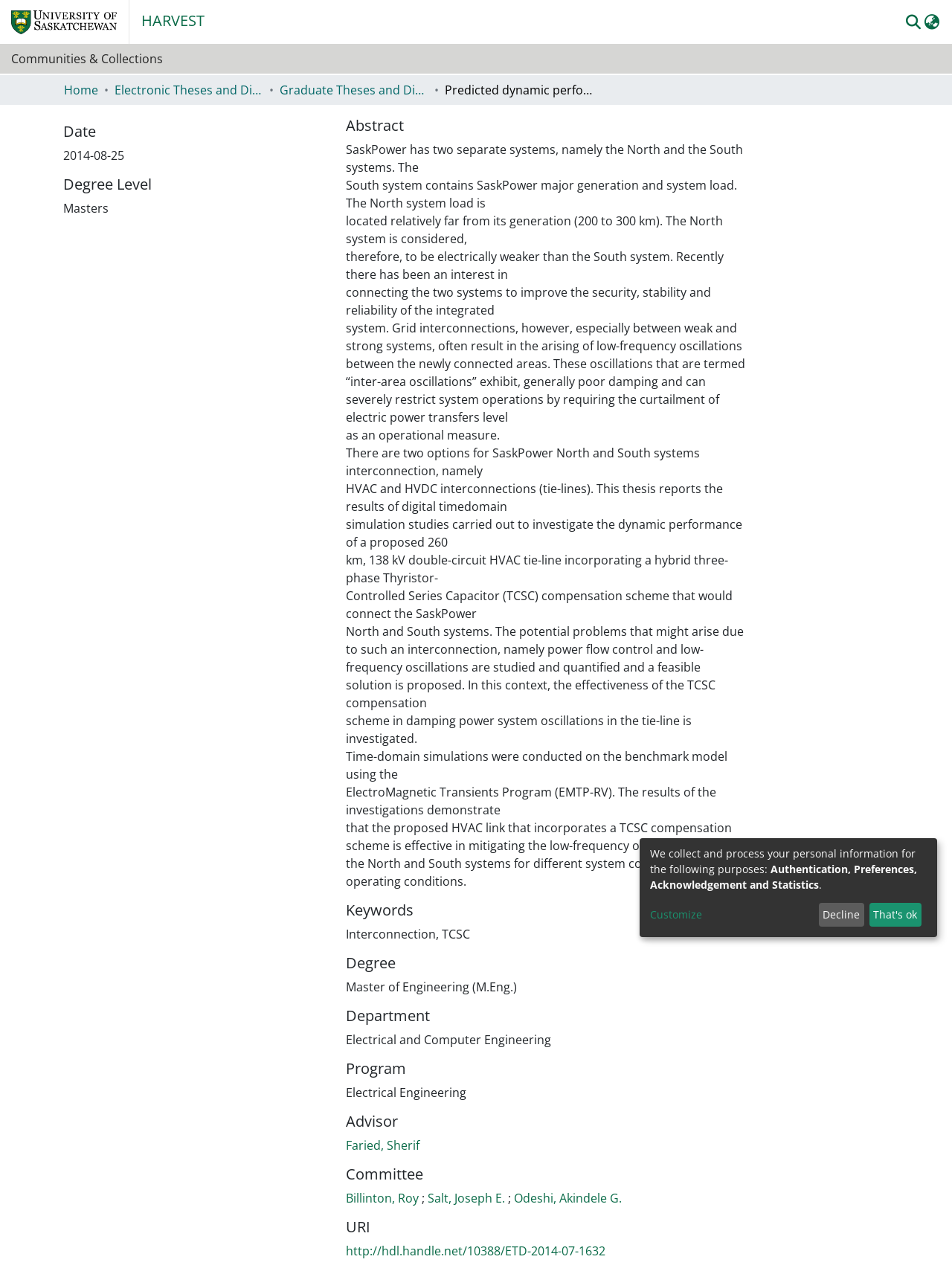What is the purpose of the TCSC compensation scheme? Analyze the screenshot and reply with just one word or a short phrase.

Damping power system oscillations